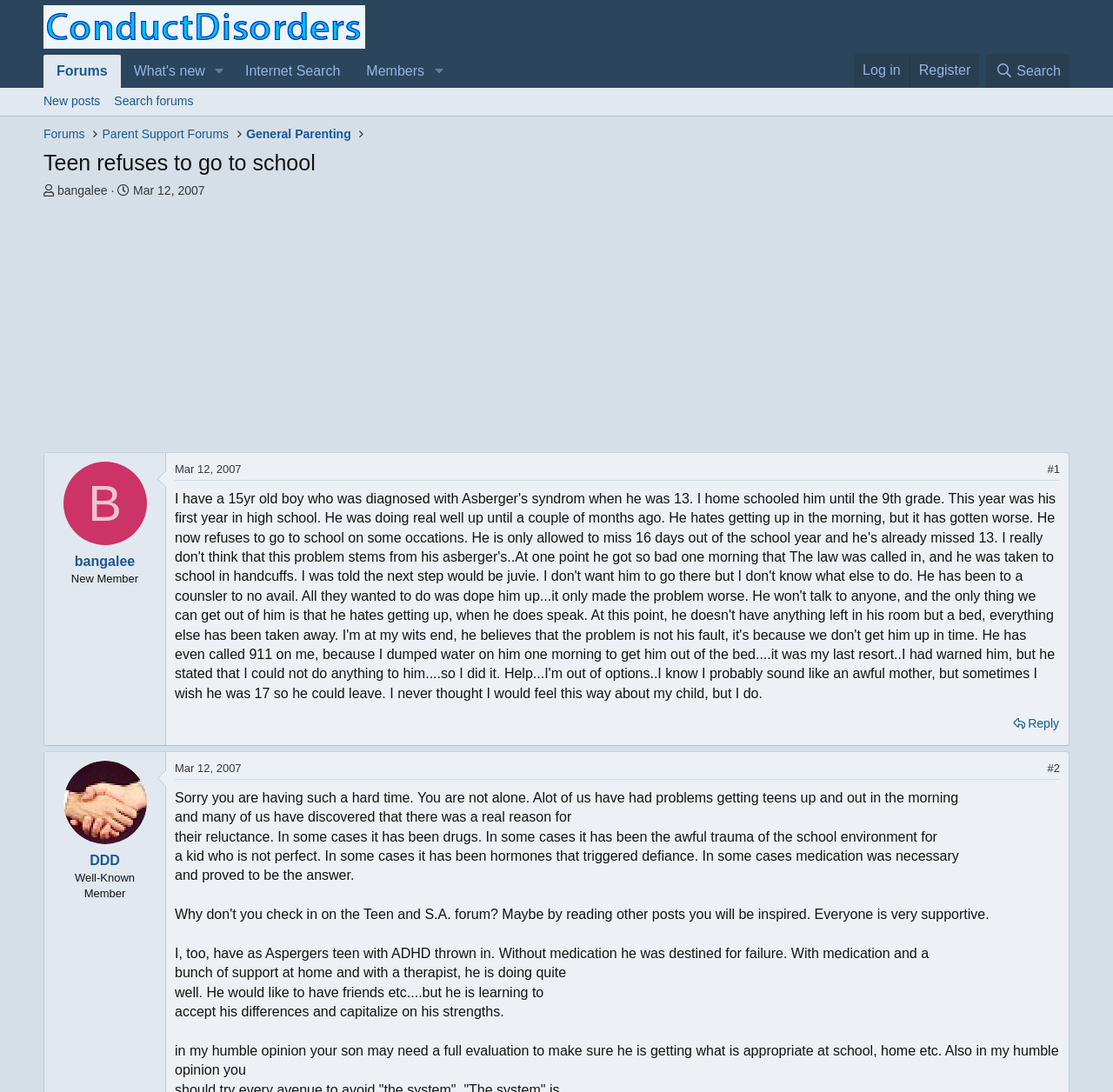Provide the bounding box coordinates of the UI element this sentence describes: "Mar 12, 2007".

[0.157, 0.697, 0.217, 0.709]